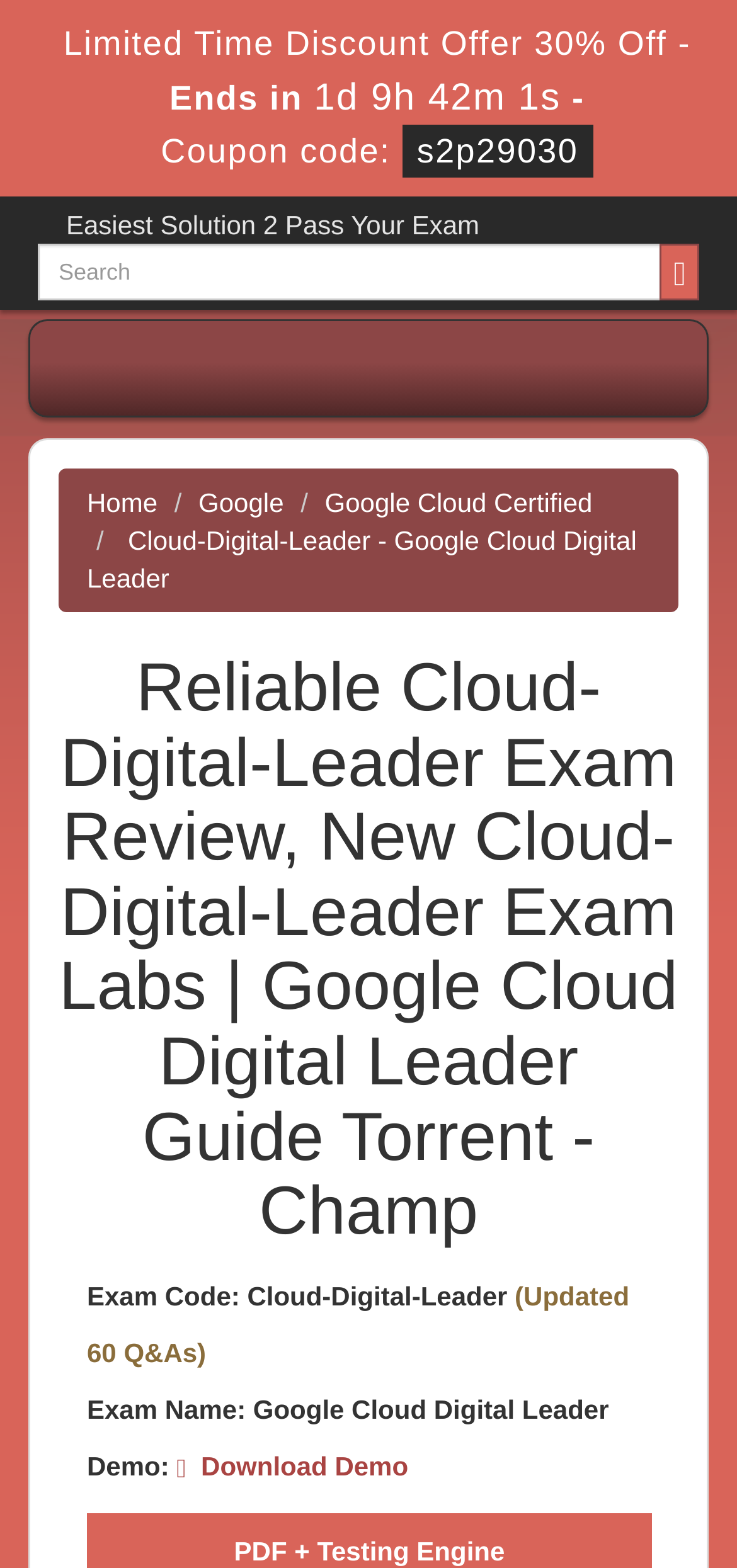Respond to the following question with a brief word or phrase:
What is the discount percentage?

30%